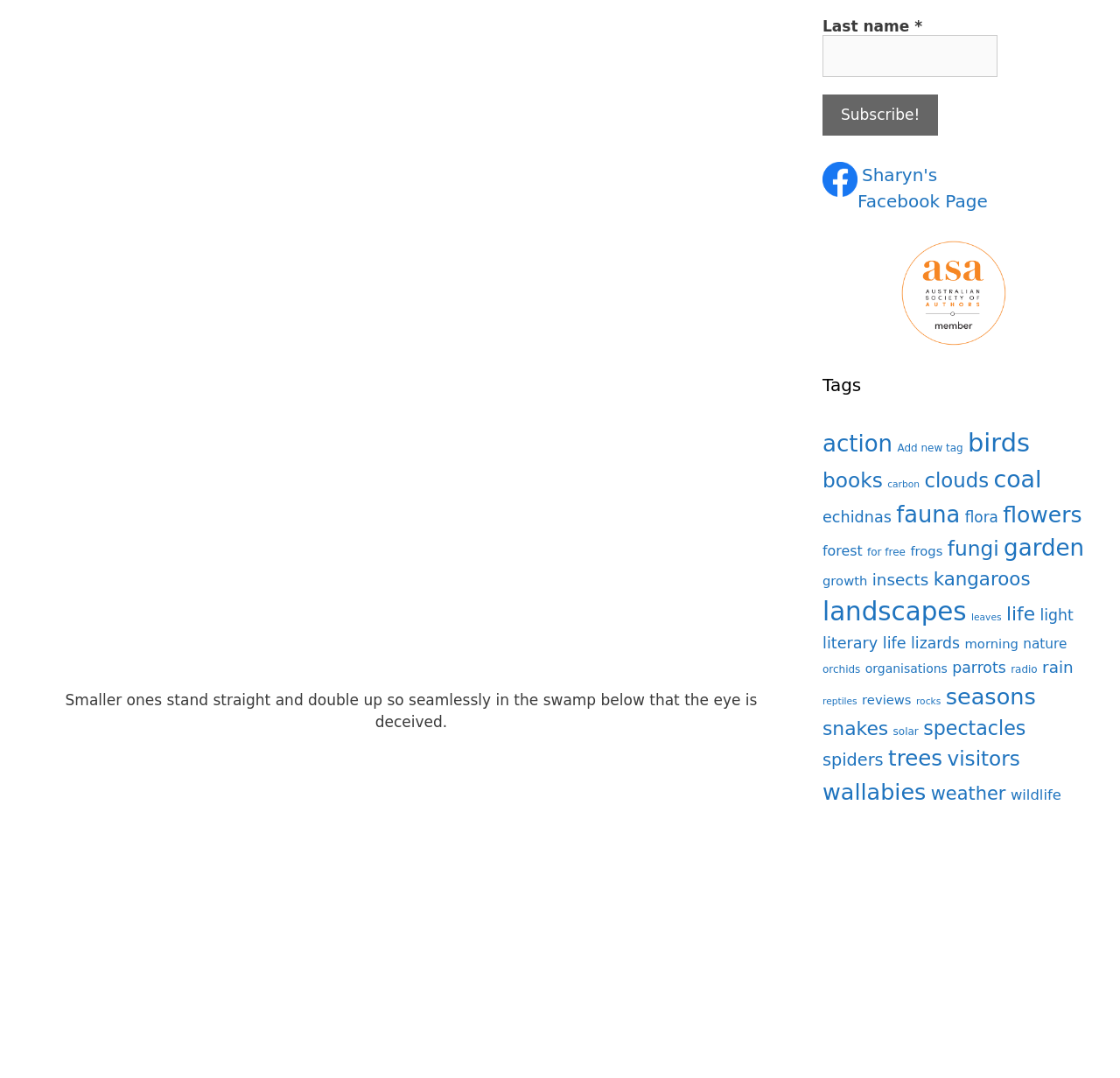Please locate the bounding box coordinates for the element that should be clicked to achieve the following instruction: "Enter last name". Ensure the coordinates are given as four float numbers between 0 and 1, i.e., [left, top, right, bottom].

[0.734, 0.033, 0.891, 0.071]